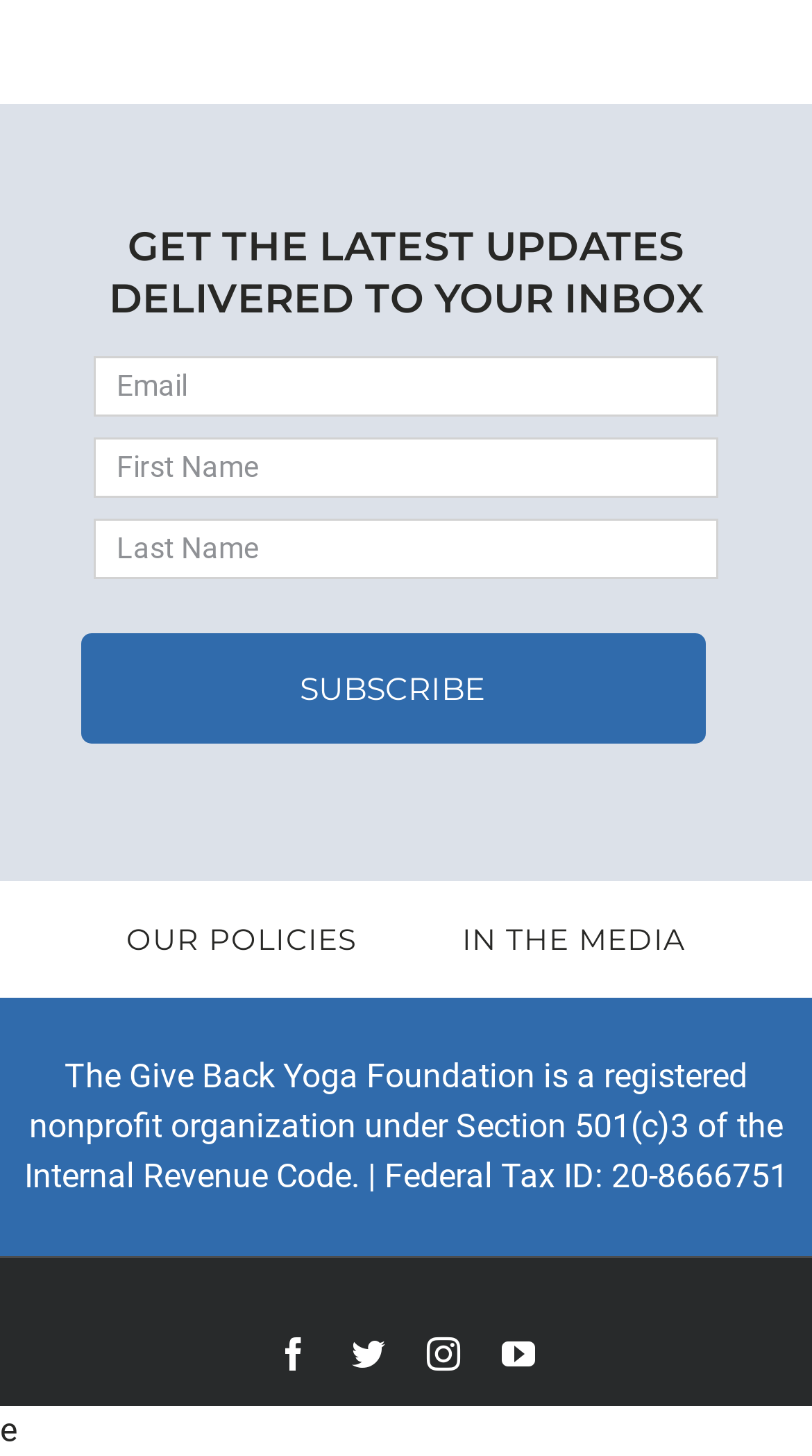Could you determine the bounding box coordinates of the clickable element to complete the instruction: "Subscribe to newsletter"? Provide the coordinates as four float numbers between 0 and 1, i.e., [left, top, right, bottom].

[0.099, 0.434, 0.868, 0.51]